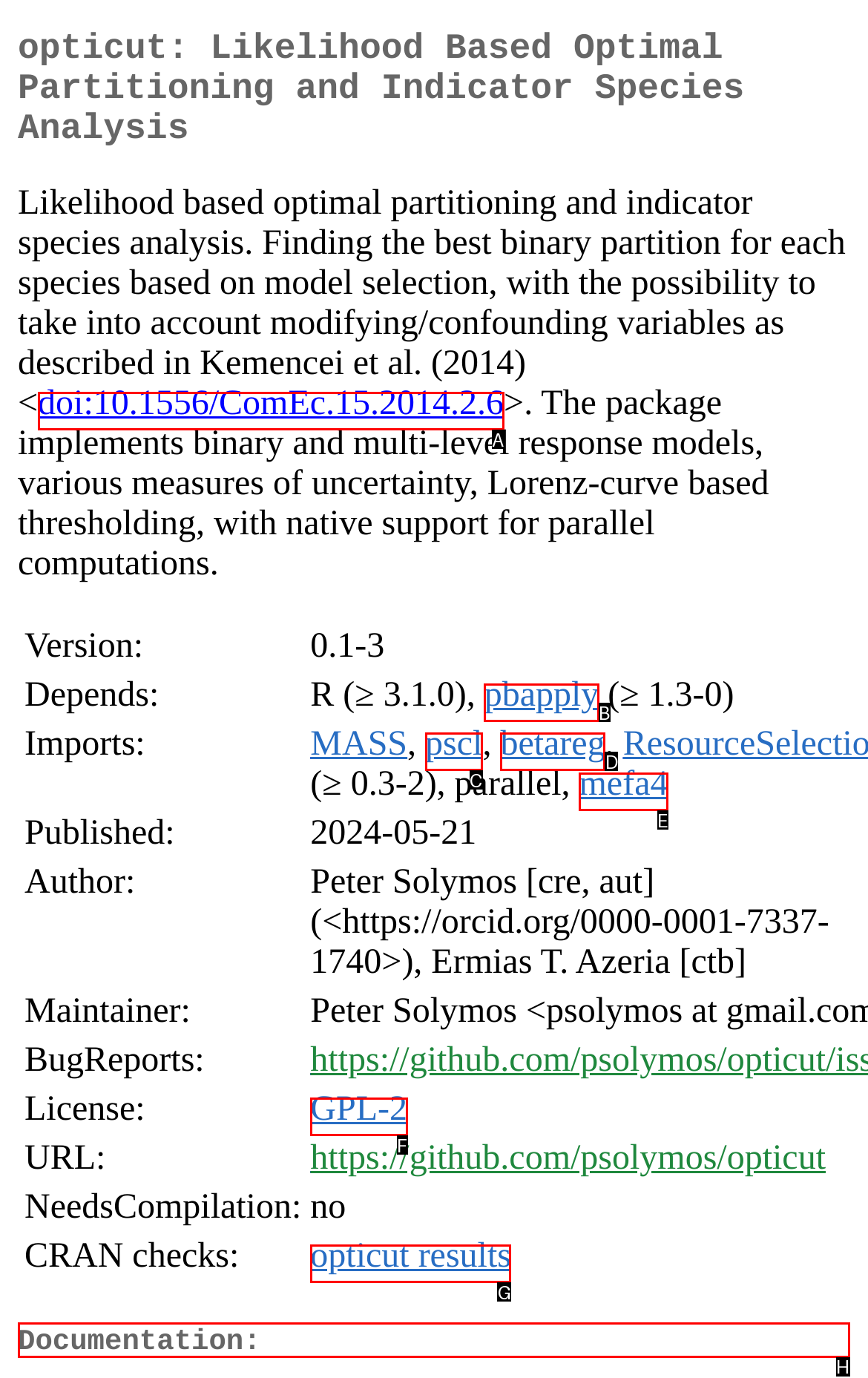Tell me which one HTML element I should click to complete the following task: Read the documentation Answer with the option's letter from the given choices directly.

H